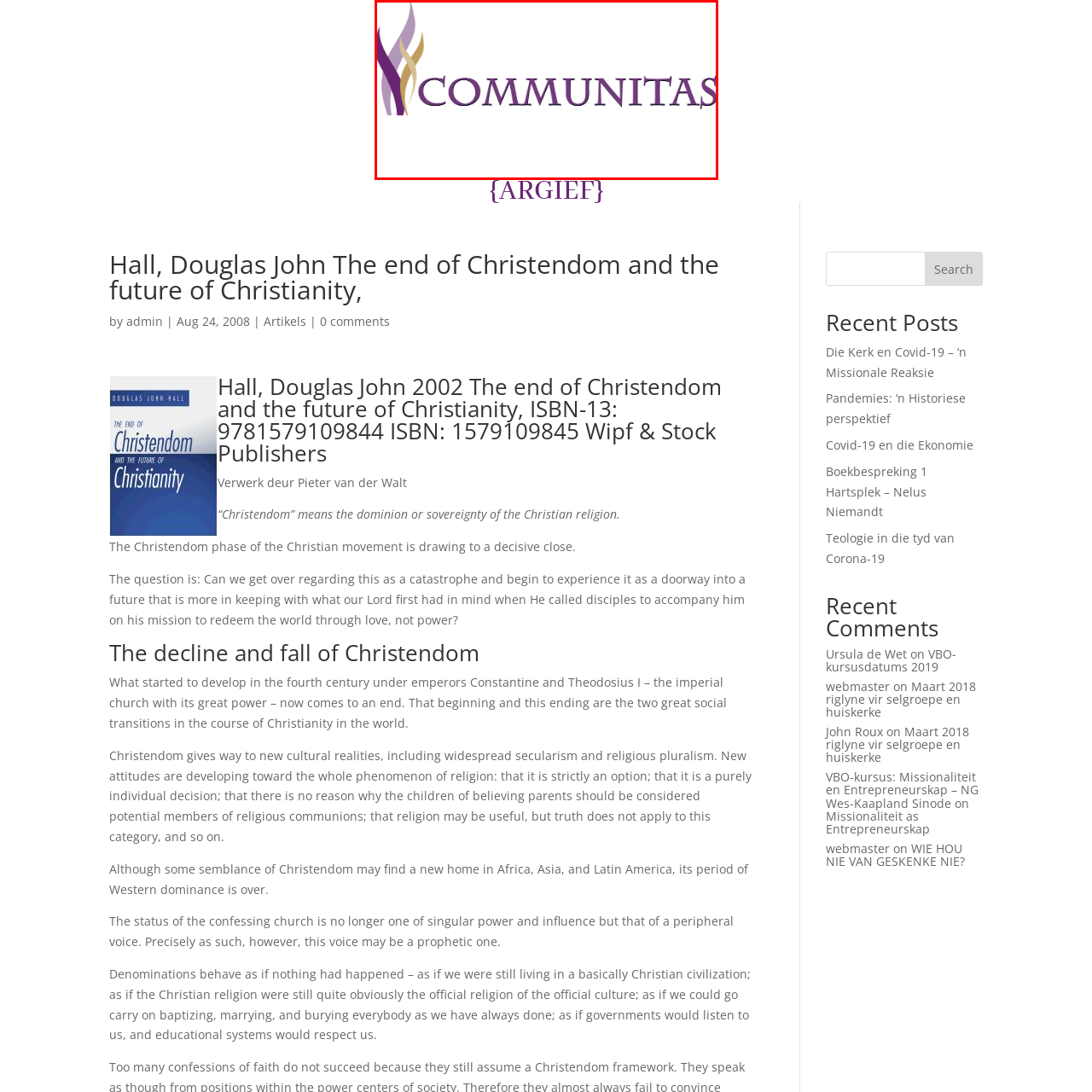What themes are associated with community-driven initiatives? Examine the image inside the red bounding box and answer concisely with one word or a short phrase.

Connection and collaborative spirit